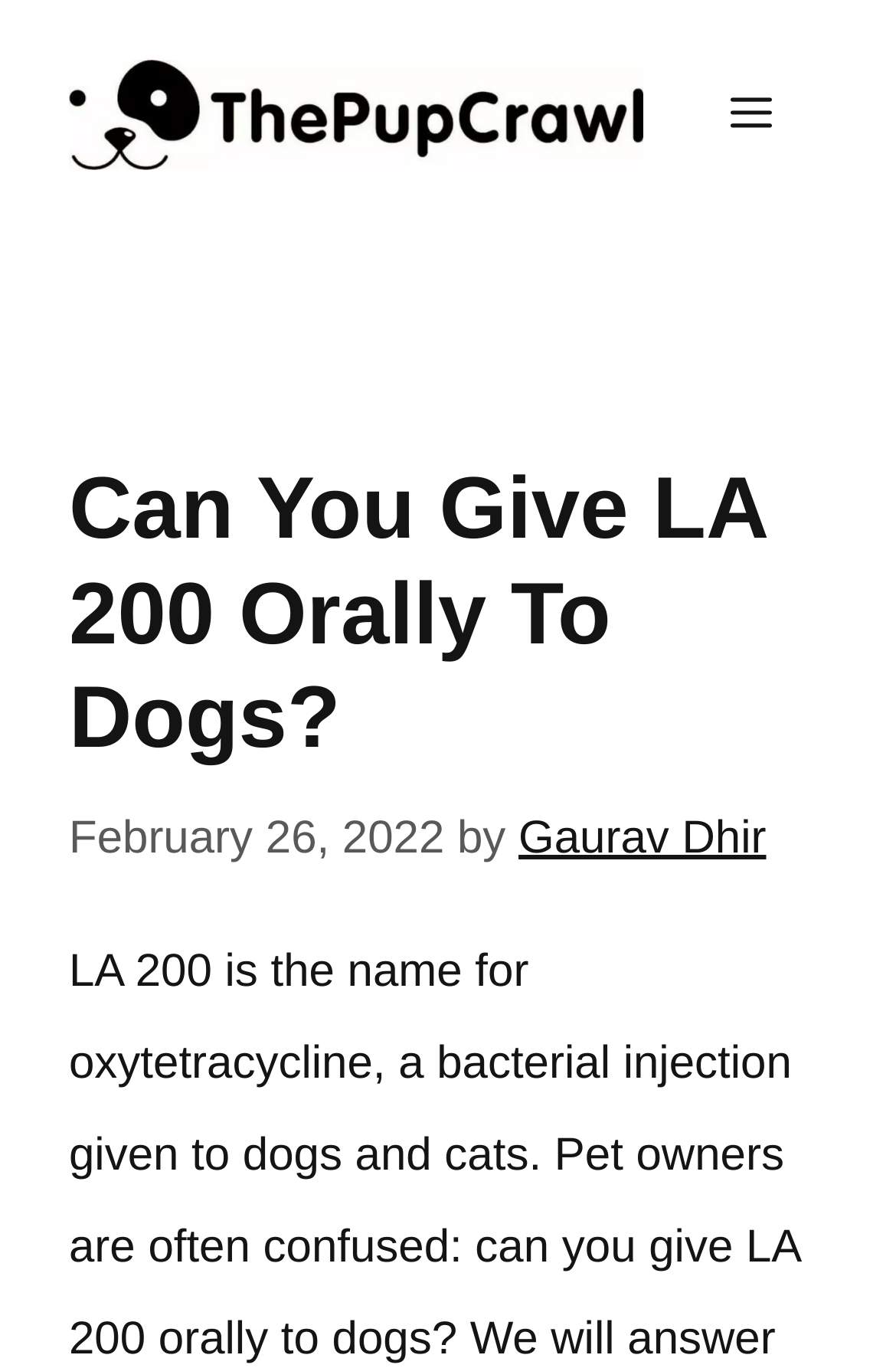What is the purpose of the button at the top right corner?
Please provide a comprehensive answer to the question based on the webpage screenshot.

I found the purpose of the button by looking at the navigation element at the top right corner, which contains a button with the text 'Menu' and is labeled as a 'Mobile Toggle'.